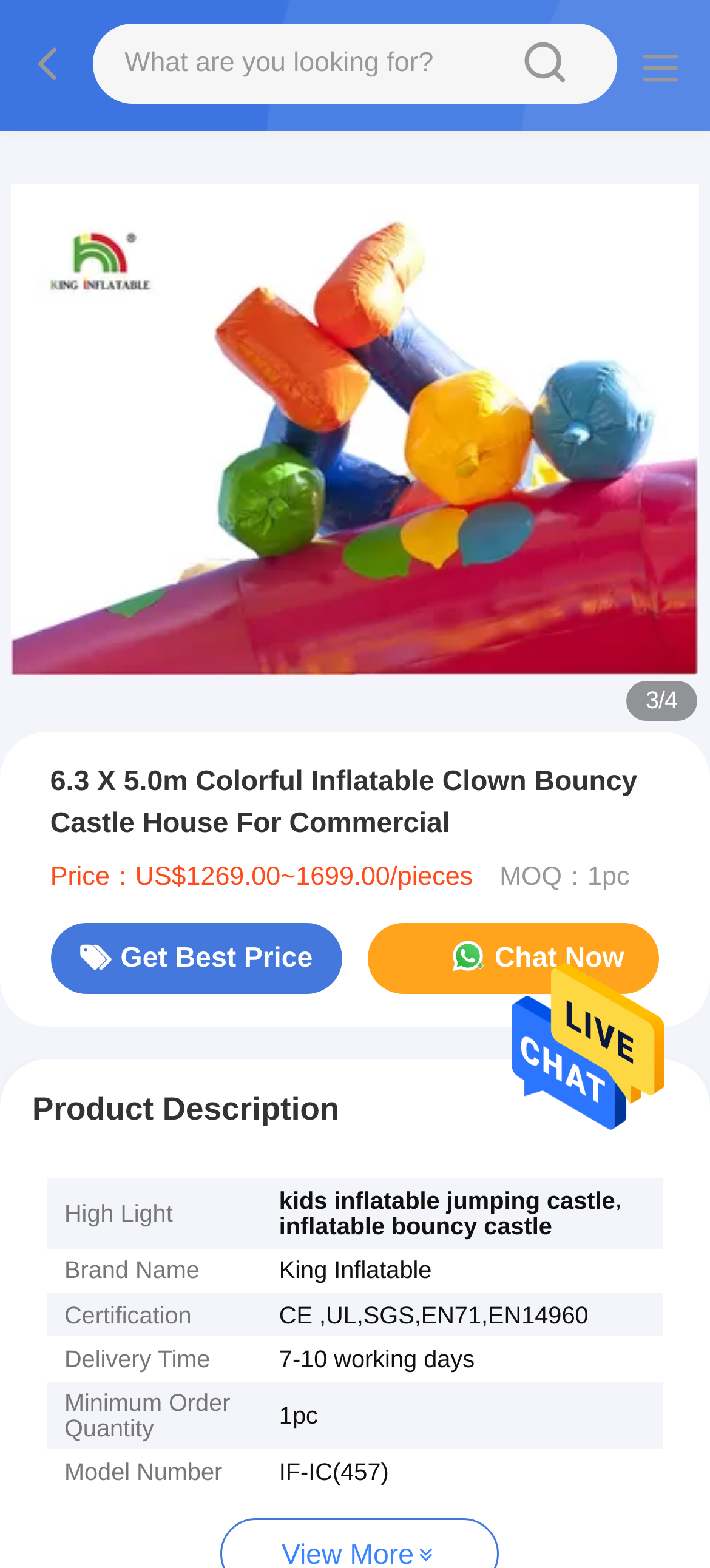Provide your answer in one word or a succinct phrase for the question: 
What is the brand name of the product?

King Inflatable